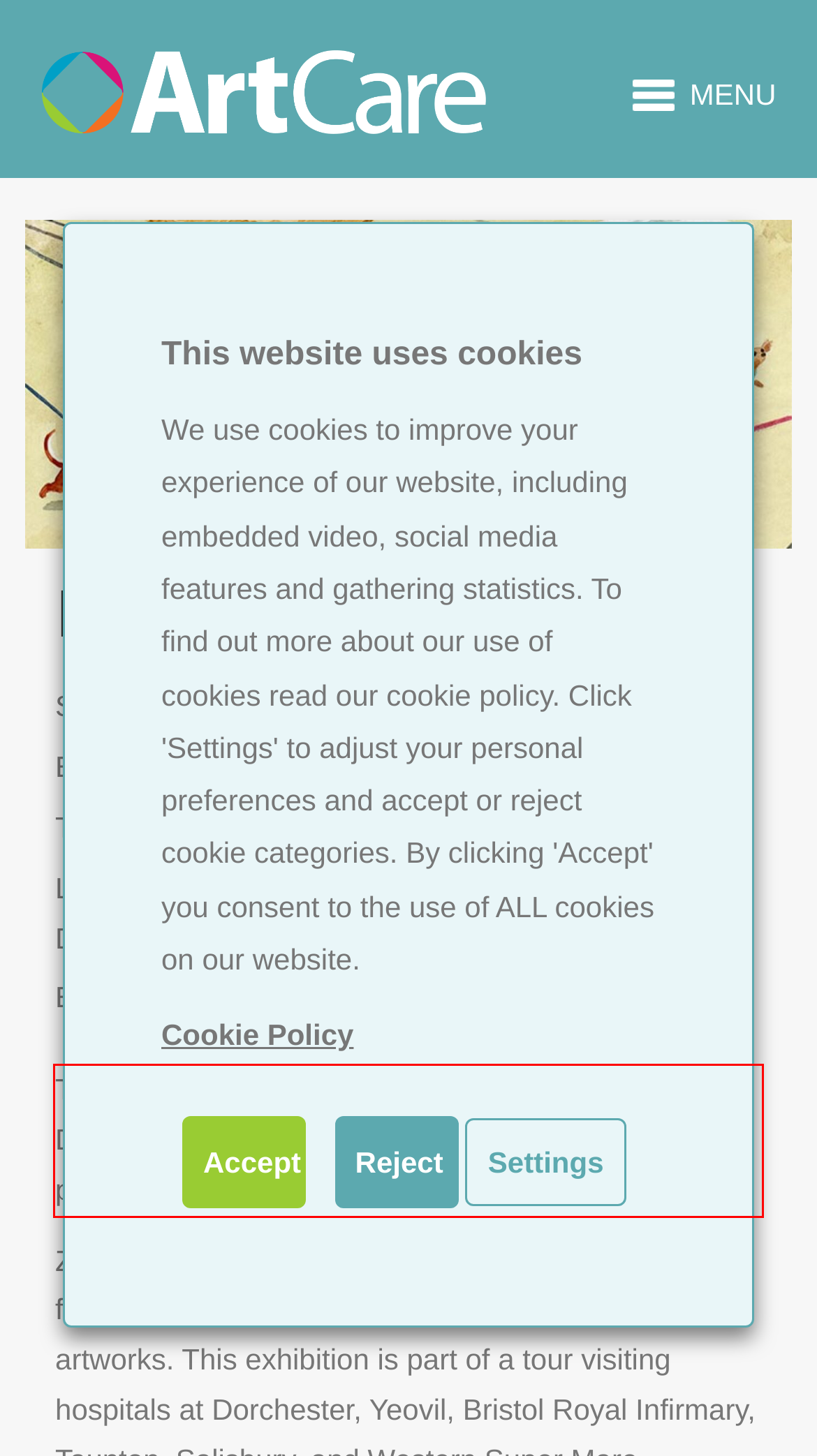Please extract the text content within the red bounding box on the webpage screenshot using OCR.

Three artists Zennor Box, Anna Shuttlewood and Diliana Nikolova exhibit fun and playful illustrative paintings along the corridors of Salisbury Hospital.